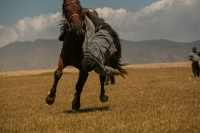Using the details in the image, give a detailed response to the question below:
What is the cultural significance of the scene?

The image showcases the cultural significance of equestrian activities in the Kyrgyz plateau, highlighting the importance of horseback riding in the region's tradition and community. The scene reflects the spirit of adventure and the challenges of horseback riding in this rugged terrain.